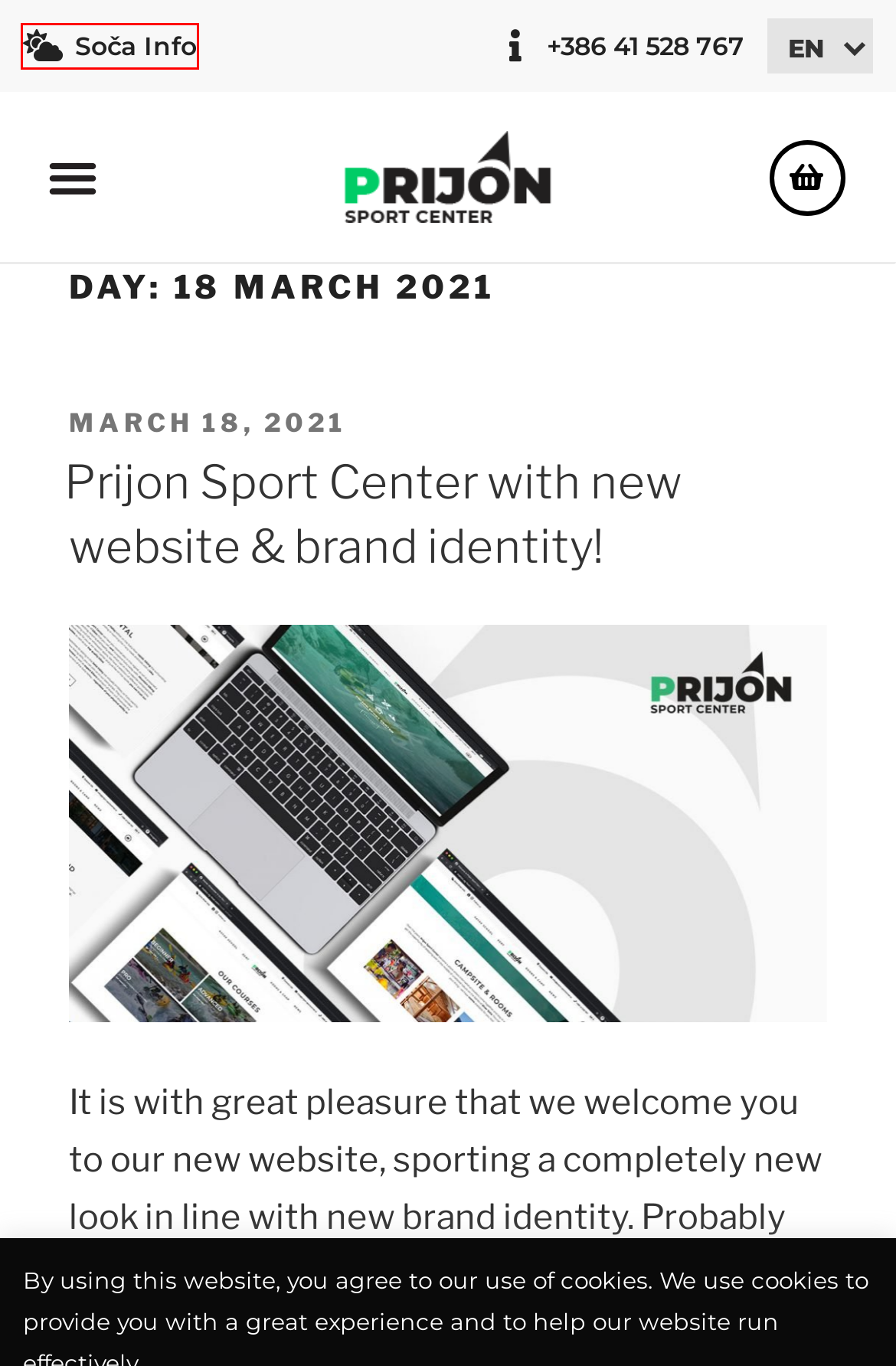You are provided with a screenshot of a webpage that includes a red rectangle bounding box. Please choose the most appropriate webpage description that matches the new webpage after clicking the element within the red bounding box. Here are the candidates:
A. Master Whitewater in our Kayak School - Beginner to Expert in One Place!
B. Get Best Soča River Info and Map at Prijon Sport Center!
C. Rent a Bike and Explore Soča Valley on the Roads and Trails!
D. Prijon Sport Center with new website & brand identity! - Prijon Sport Center
E. About Prijon Sport Center - Lifelong Commitment to Kayaking
F. New: Prijon PARTY PIKE! - Prijon Sport Center
G. Prijon GmbH - Rosenheim - Kayaks. Paddles. Clothing. Accessories
H. Soča Kayak Fest - Prijon Sport Center

B